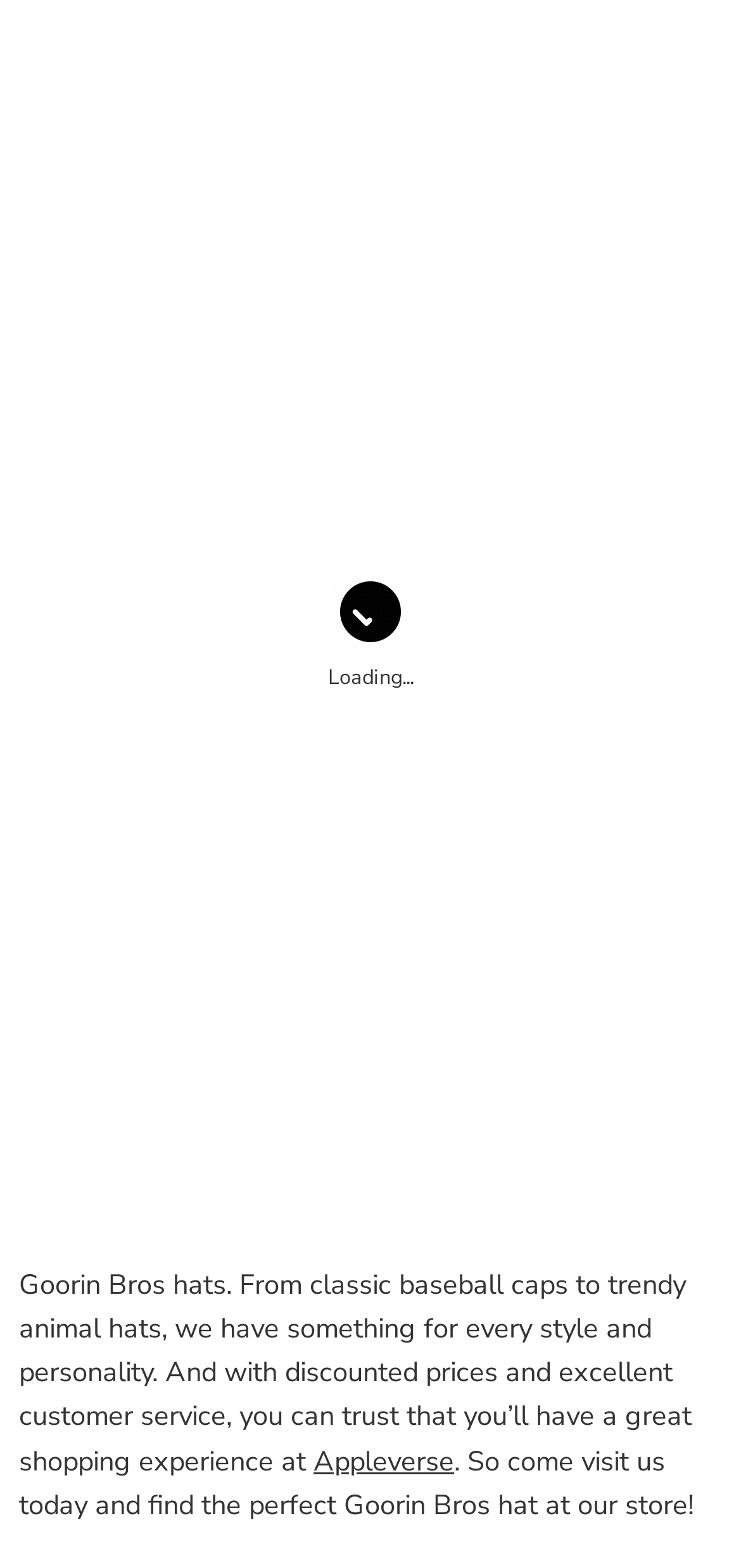Where is the store located?
Based on the image, provide a one-word or brief-phrase response.

2232 Dell Range Blvd., Suite 245 – 3397, Cheyenne, WY